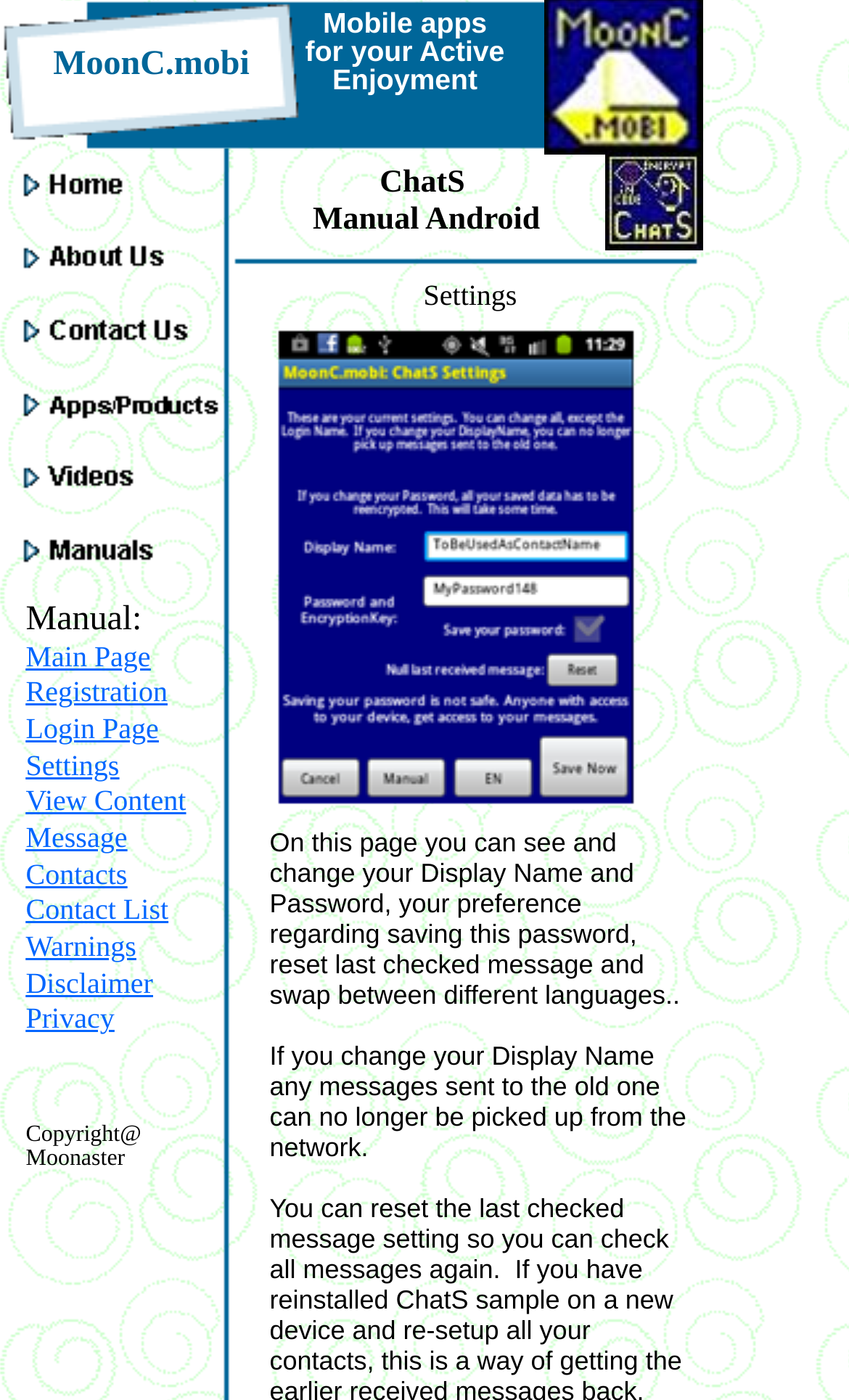Kindly respond to the following question with a single word or a brief phrase: 
Is there an image on the top-left corner of the page?

Yes